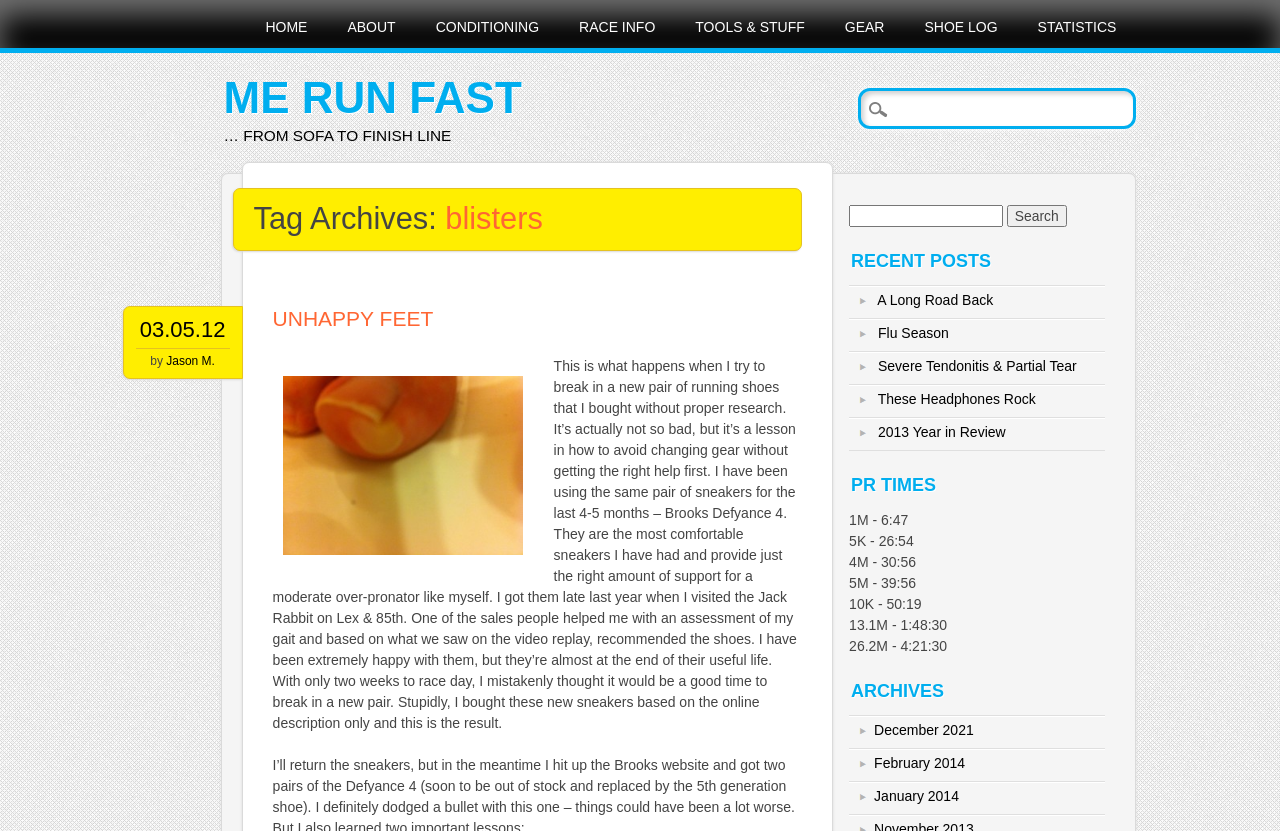Please provide a detailed answer to the question below by examining the image:
What is the search box located at?

I looked for a search box element and found a textbox element with the label 'Search for:' at [0.671, 0.106, 0.888, 0.155]